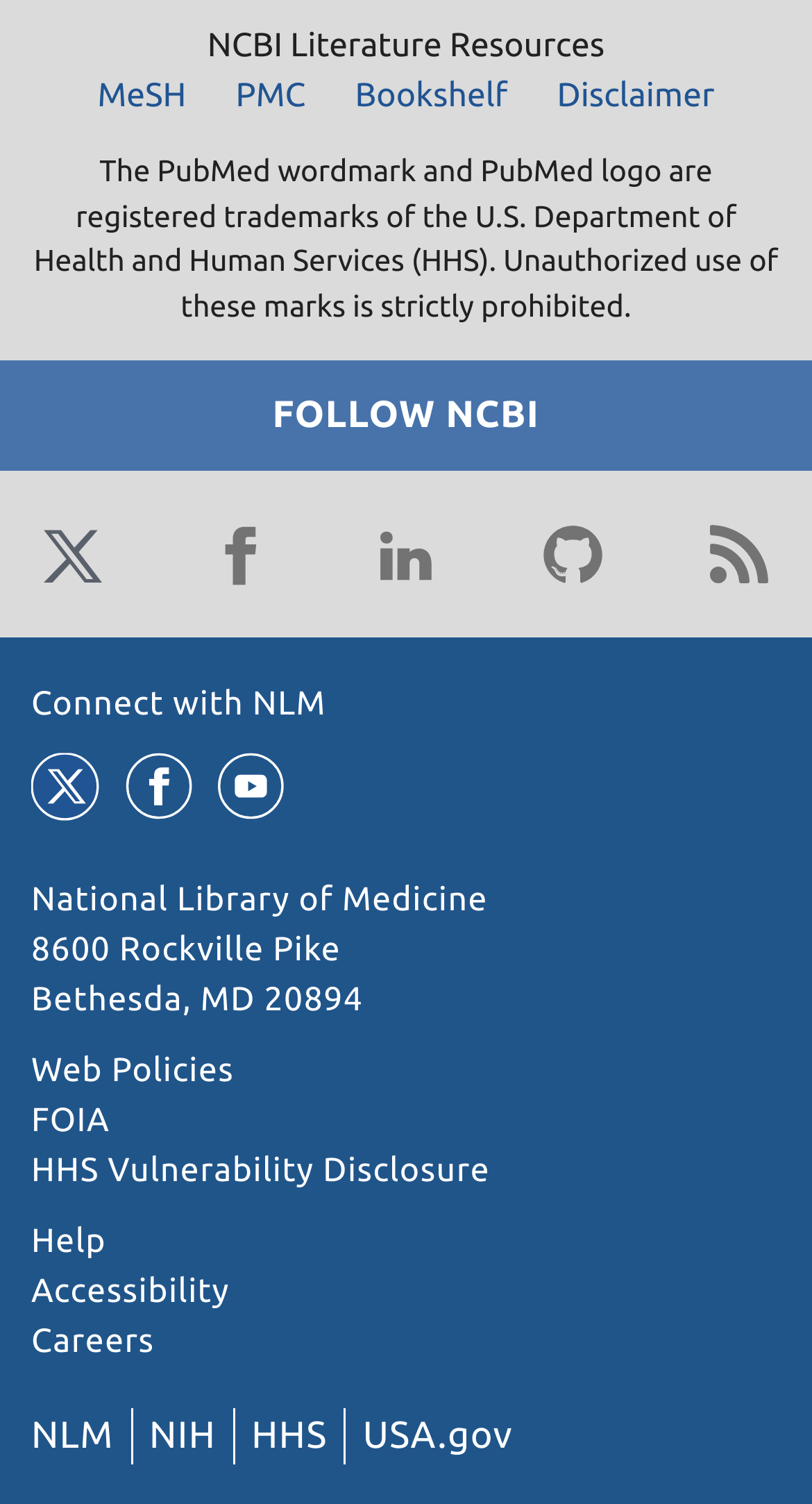What is the name of the library?
Relying on the image, give a concise answer in one word or a brief phrase.

National Library of Medicine